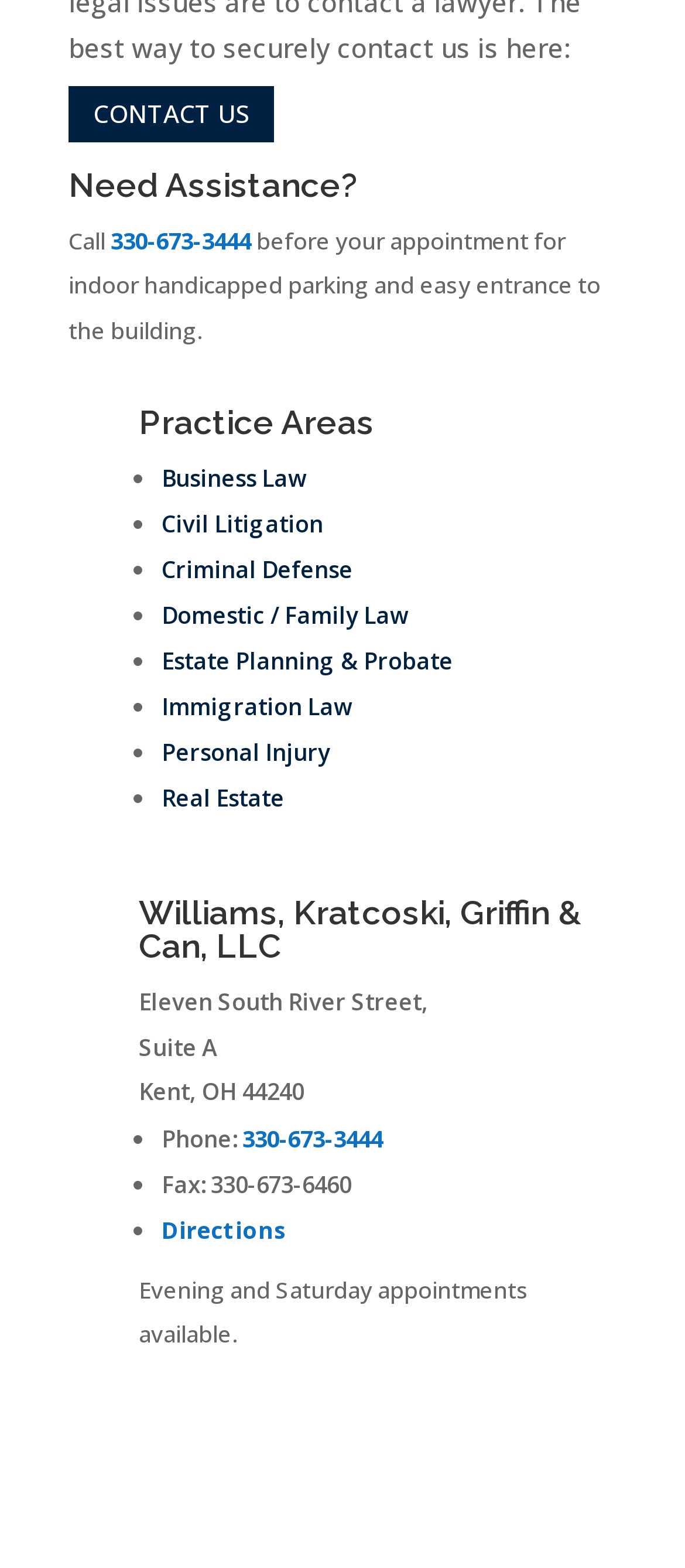Using the format (top-left x, top-left y, bottom-right x, bottom-right y), and given the element description, identify the bounding box coordinates within the screenshot: Real Estate

[0.236, 0.499, 0.415, 0.519]